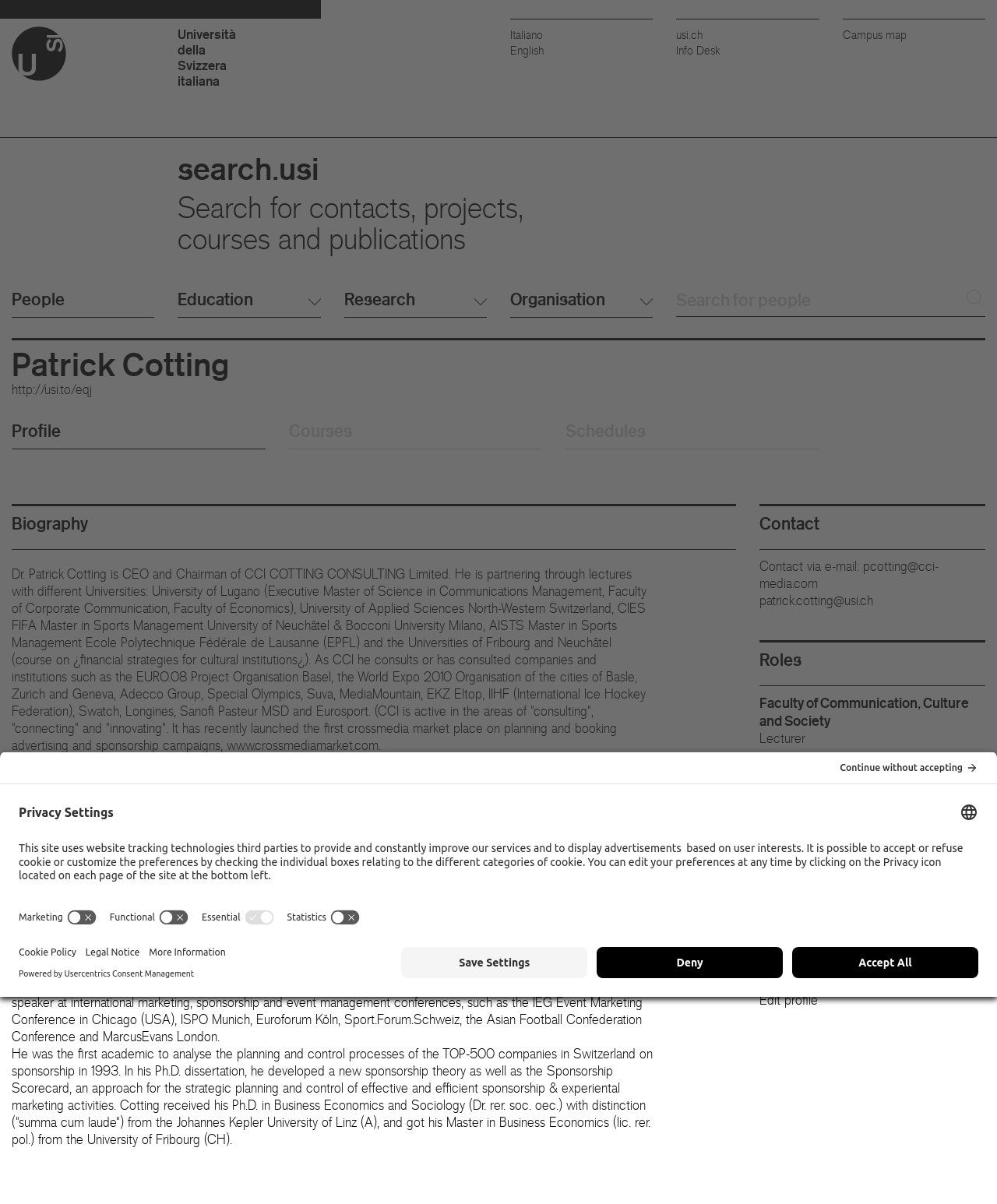Please identify the bounding box coordinates of where to click in order to follow the instruction: "View Patrick Cotting's profile".

[0.012, 0.35, 0.266, 0.373]